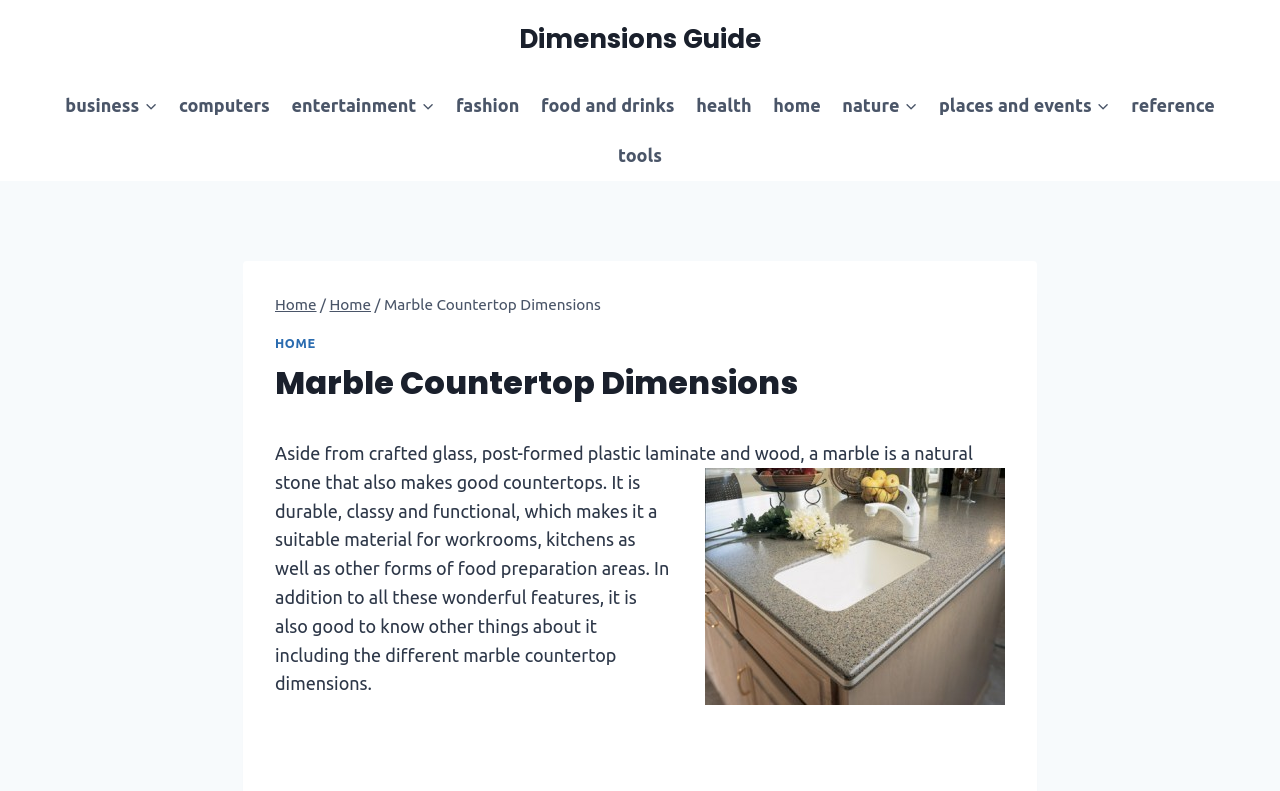Highlight the bounding box coordinates of the element you need to click to perform the following instruction: "Click on the 'Dimensions Guide' link."

[0.405, 0.031, 0.595, 0.07]